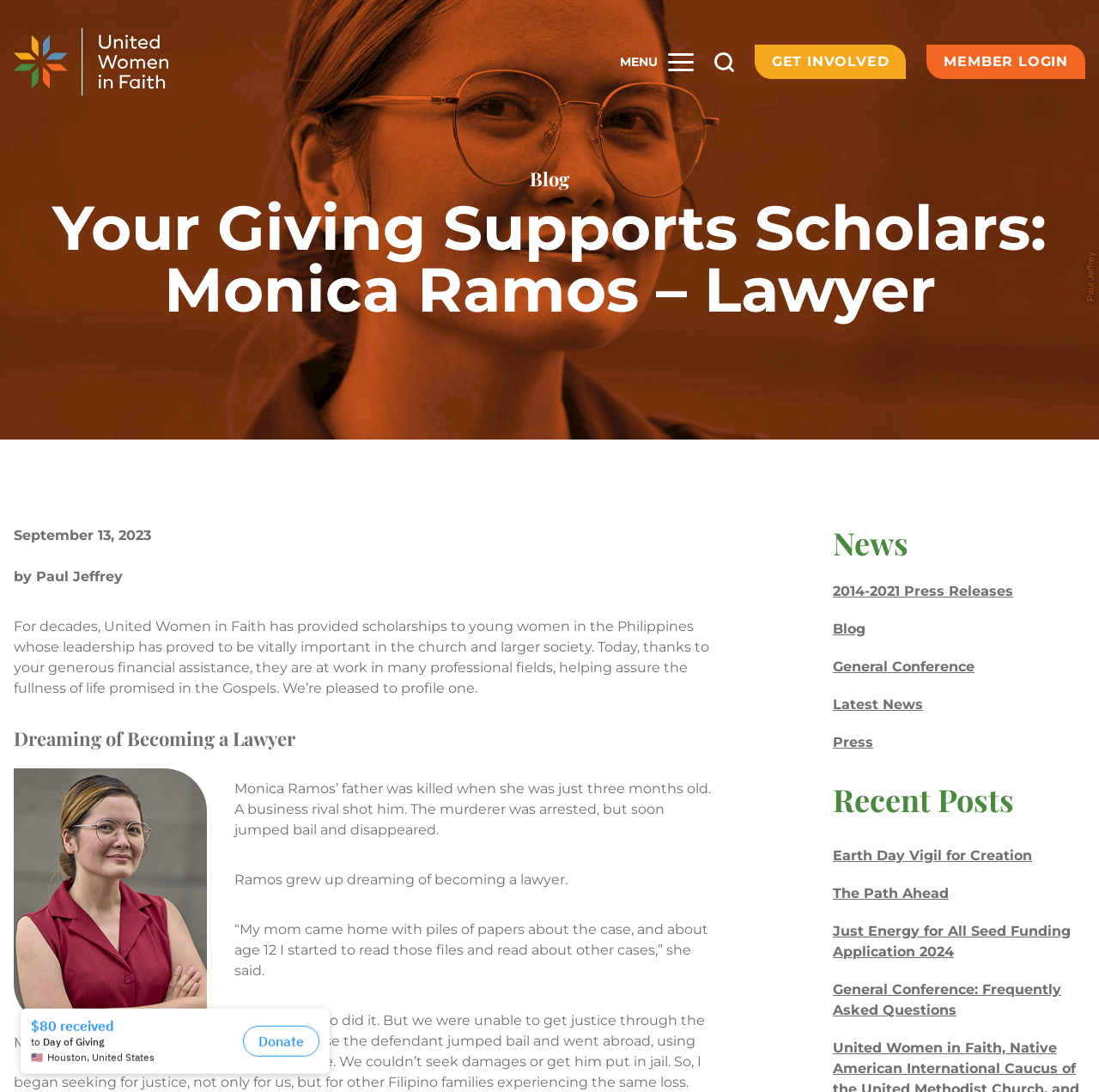Pinpoint the bounding box coordinates of the area that must be clicked to complete this instruction: "Search for something".

[0.65, 0.048, 0.668, 0.066]